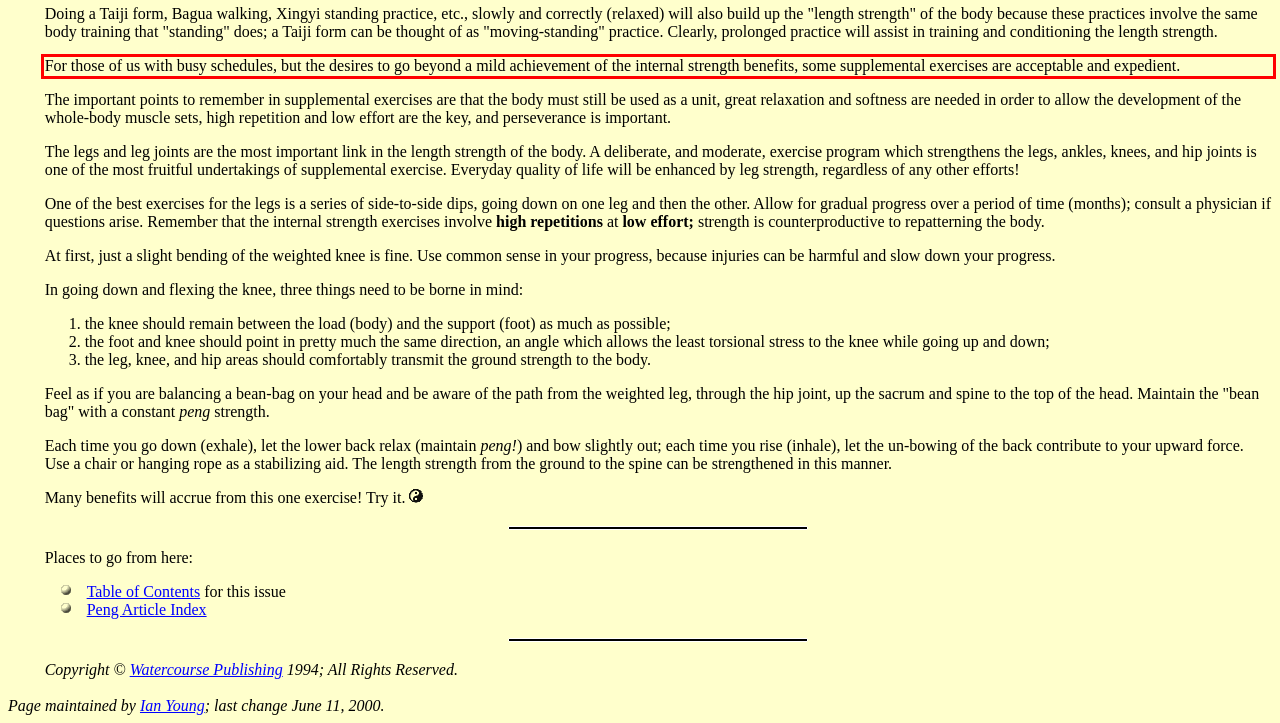Using the provided screenshot of a webpage, recognize the text inside the red rectangle bounding box by performing OCR.

For those of us with busy schedules, but the desires to go beyond a mild achievement of the internal strength benefits, some supplemental exercises are acceptable and expedient.